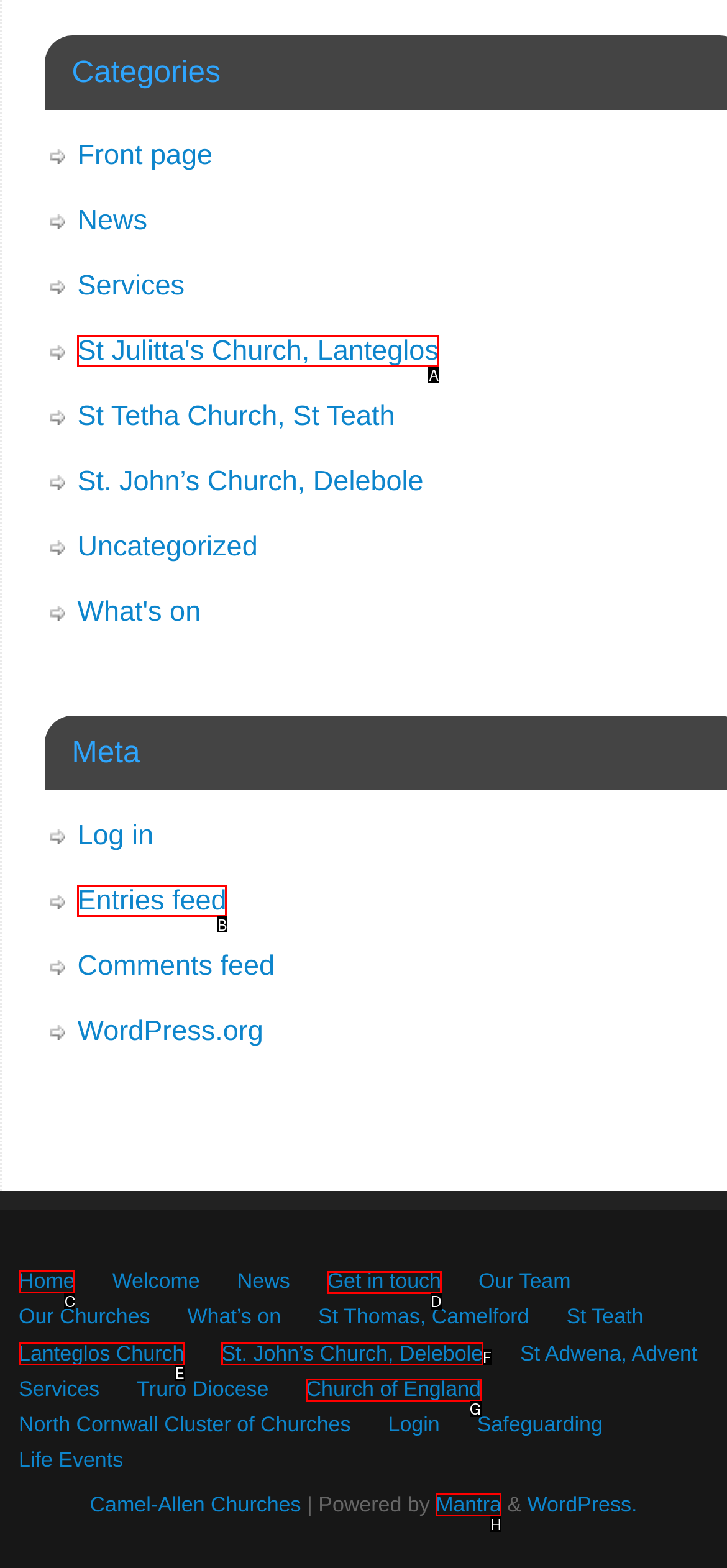Tell me the letter of the UI element I should click to accomplish the task: Get in touch based on the choices provided in the screenshot.

D